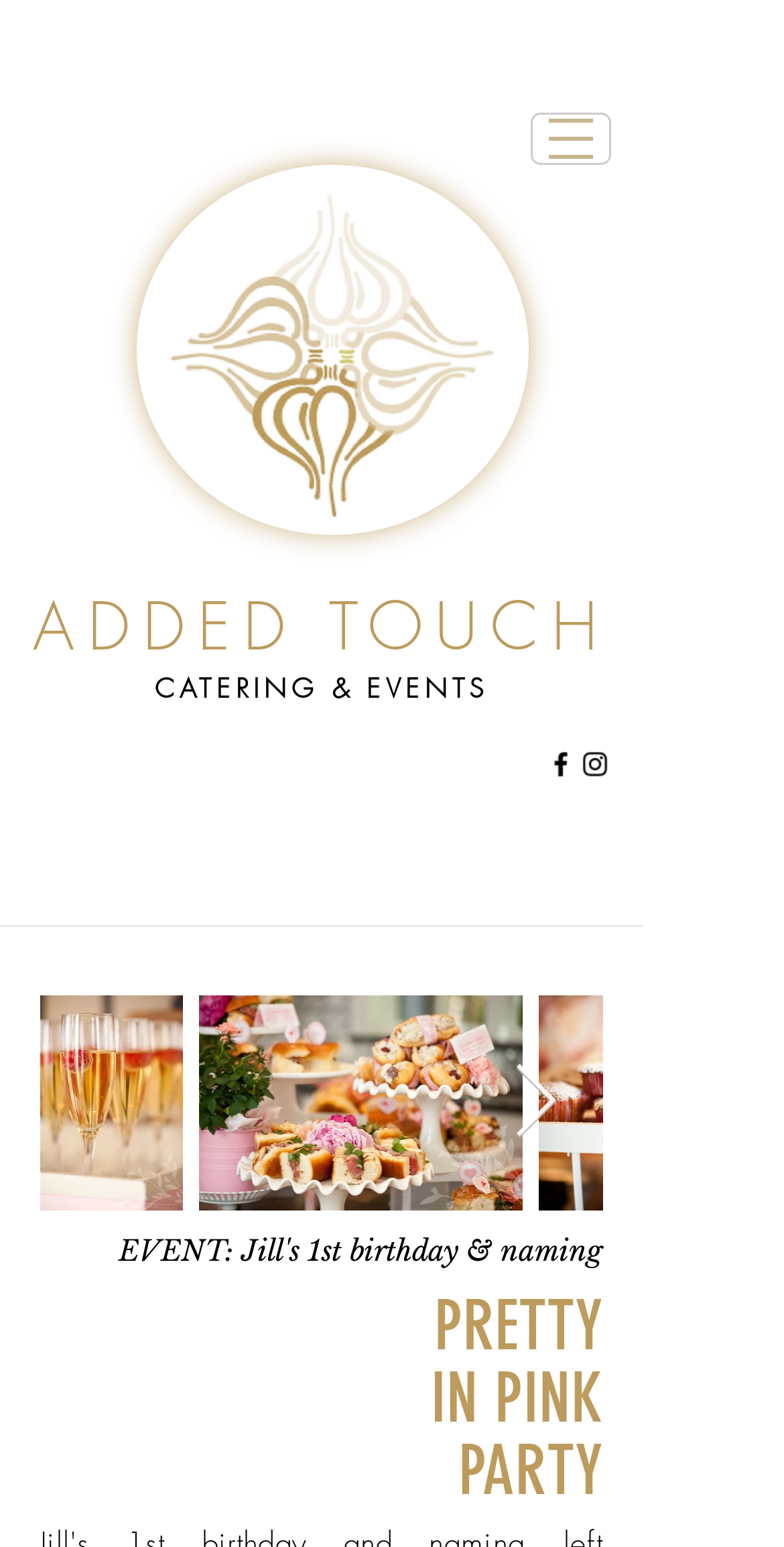Determine the bounding box coordinates of the element that should be clicked to execute the following command: "Open navigation menu".

[0.677, 0.073, 0.779, 0.107]